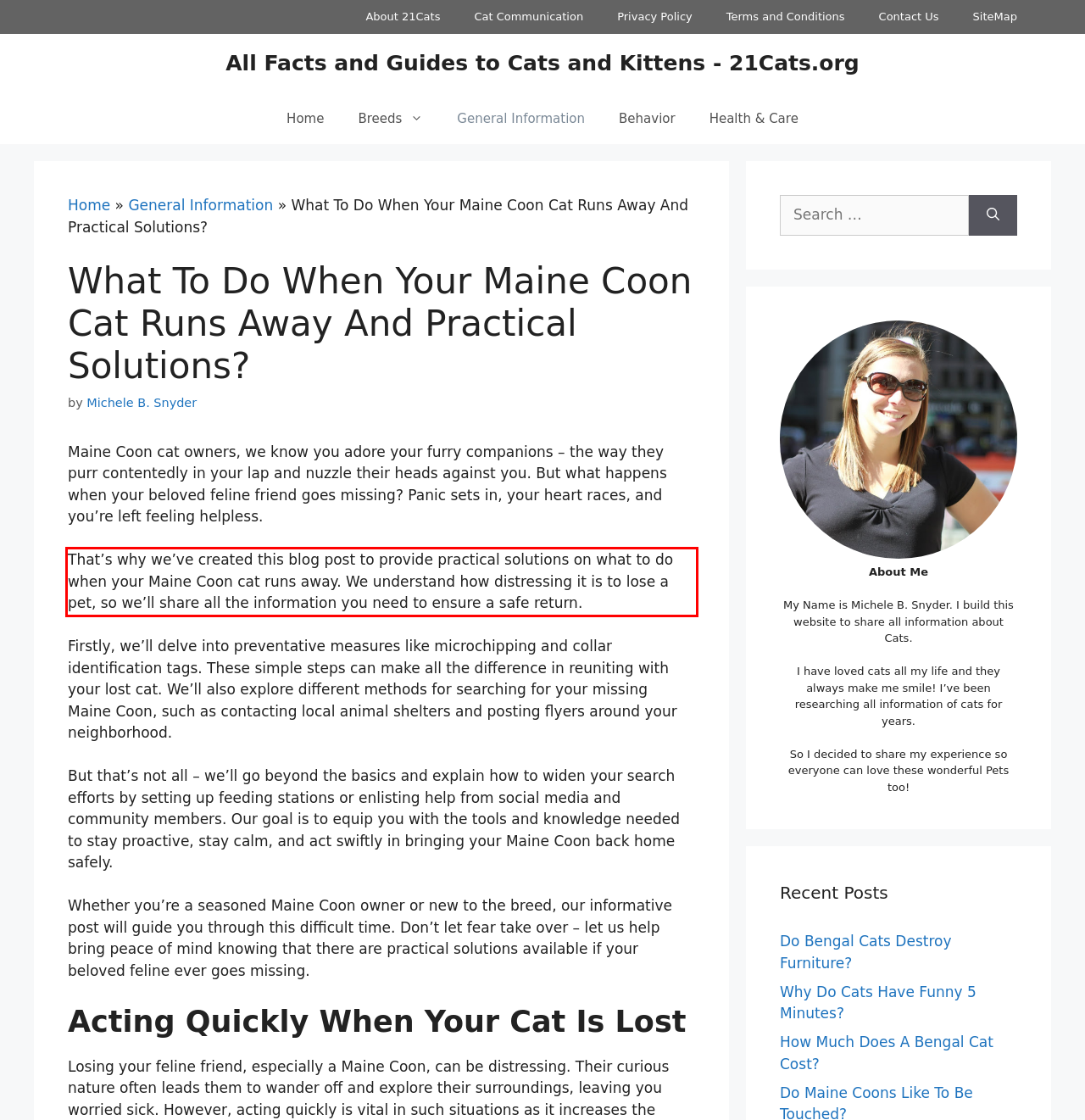Given a webpage screenshot, identify the text inside the red bounding box using OCR and extract it.

That’s why we’ve created this blog post to provide practical solutions on what to do when your Maine Coon cat runs away. We understand how distressing it is to lose a pet, so we’ll share all the information you need to ensure a safe return.